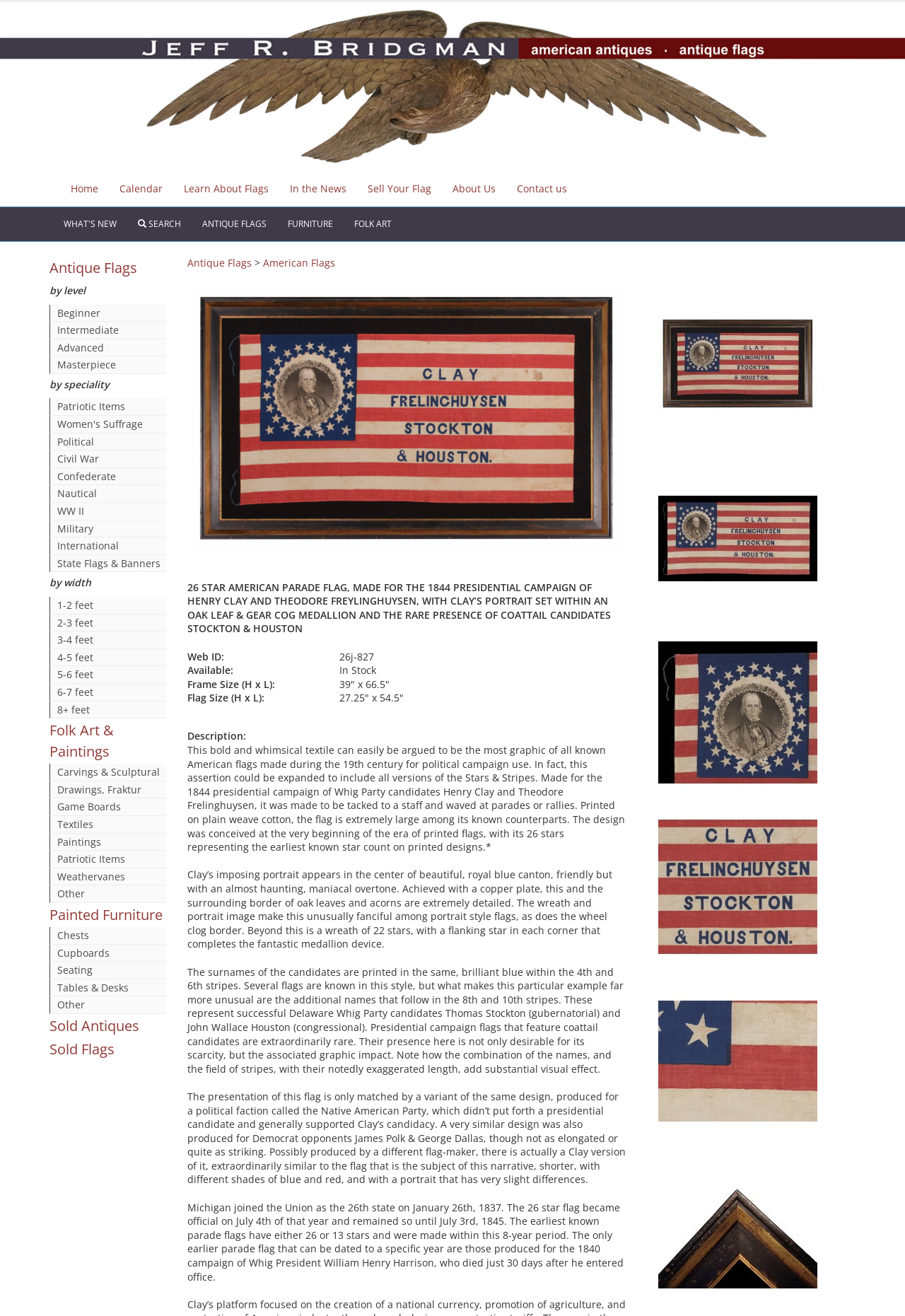What is the current availability of the 26 STAR AMERICAN PARADE FLAG?
Respond to the question with a single word or phrase according to the image.

In Stock